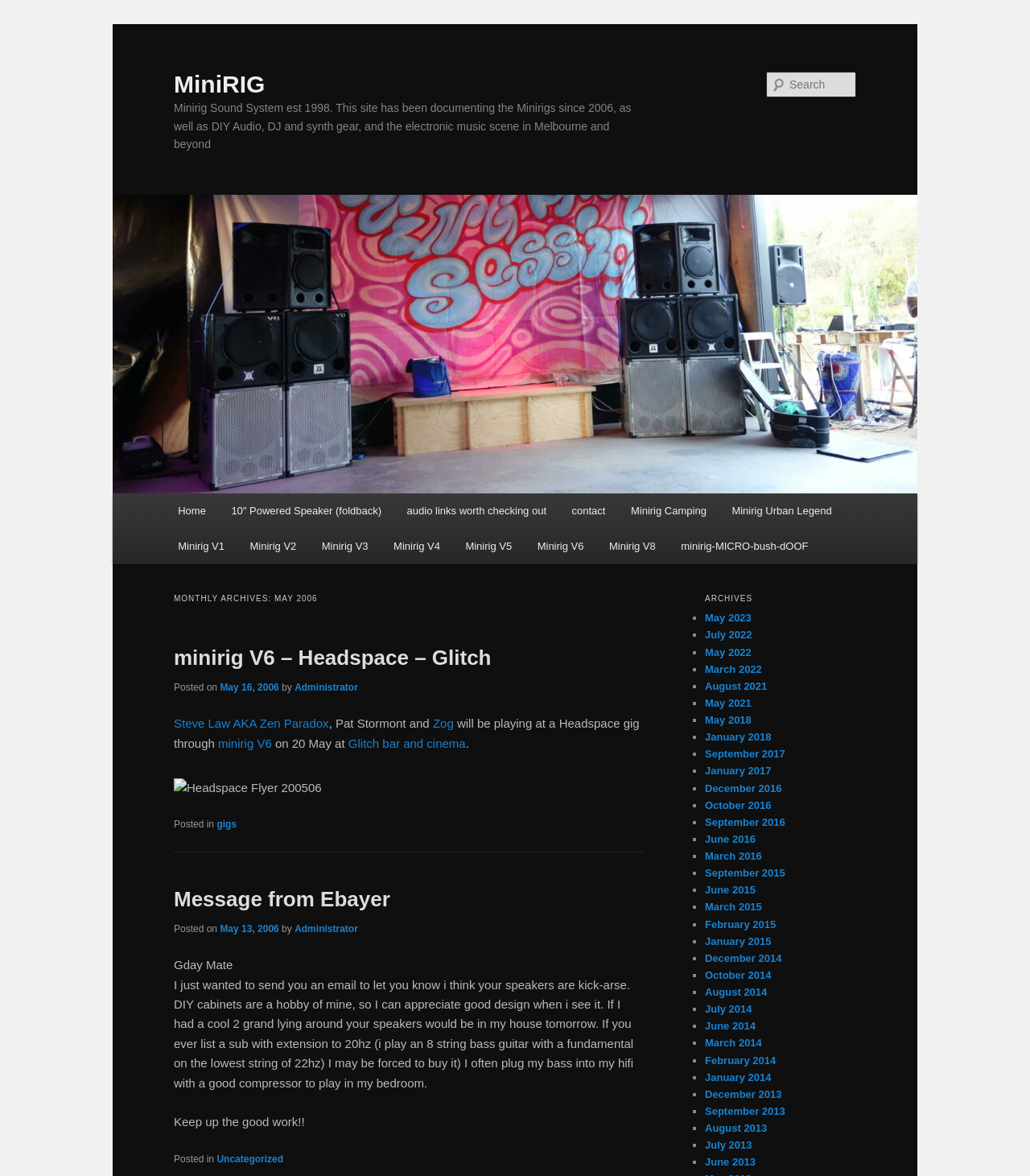Determine the bounding box coordinates for the clickable element to execute this instruction: "Search for something". Provide the coordinates as four float numbers between 0 and 1, i.e., [left, top, right, bottom].

[0.744, 0.061, 0.831, 0.083]